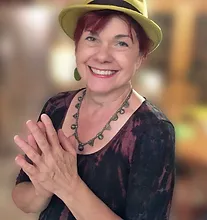What is the woman's profession?
Carefully analyze the image and provide a thorough answer to the question.

The caption associates the image with Jane Rosemont, who is described as an 'award-winning filmmaker and photographer', indicating that the woman in the image is a filmmaker and photographer by profession.